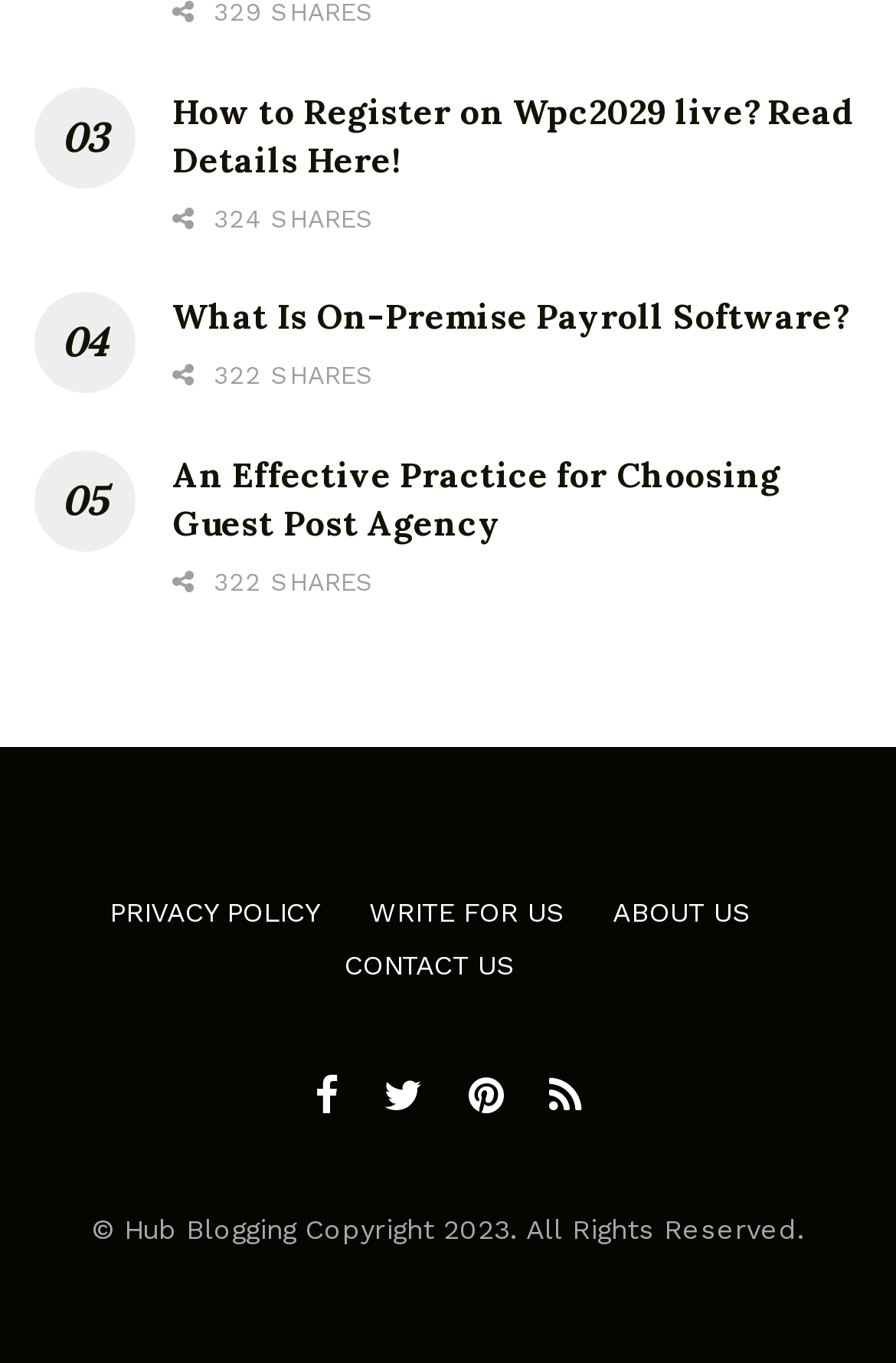Please find the bounding box coordinates of the element that needs to be clicked to perform the following instruction: "Contact us". The bounding box coordinates should be four float numbers between 0 and 1, represented as [left, top, right, bottom].

[0.385, 0.697, 0.574, 0.721]